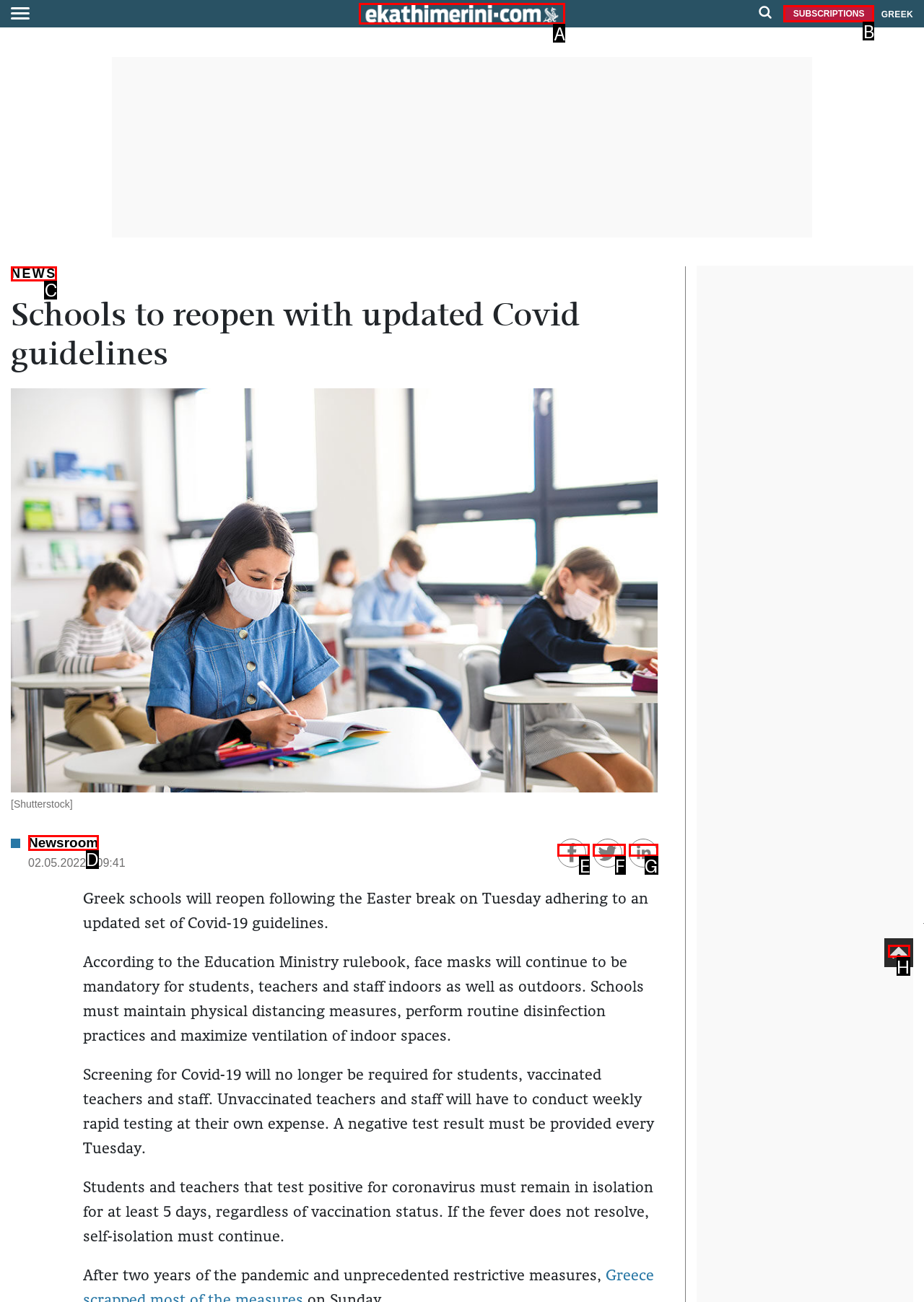Point out the HTML element I should click to achieve the following: Go to subscriptions Reply with the letter of the selected element.

B